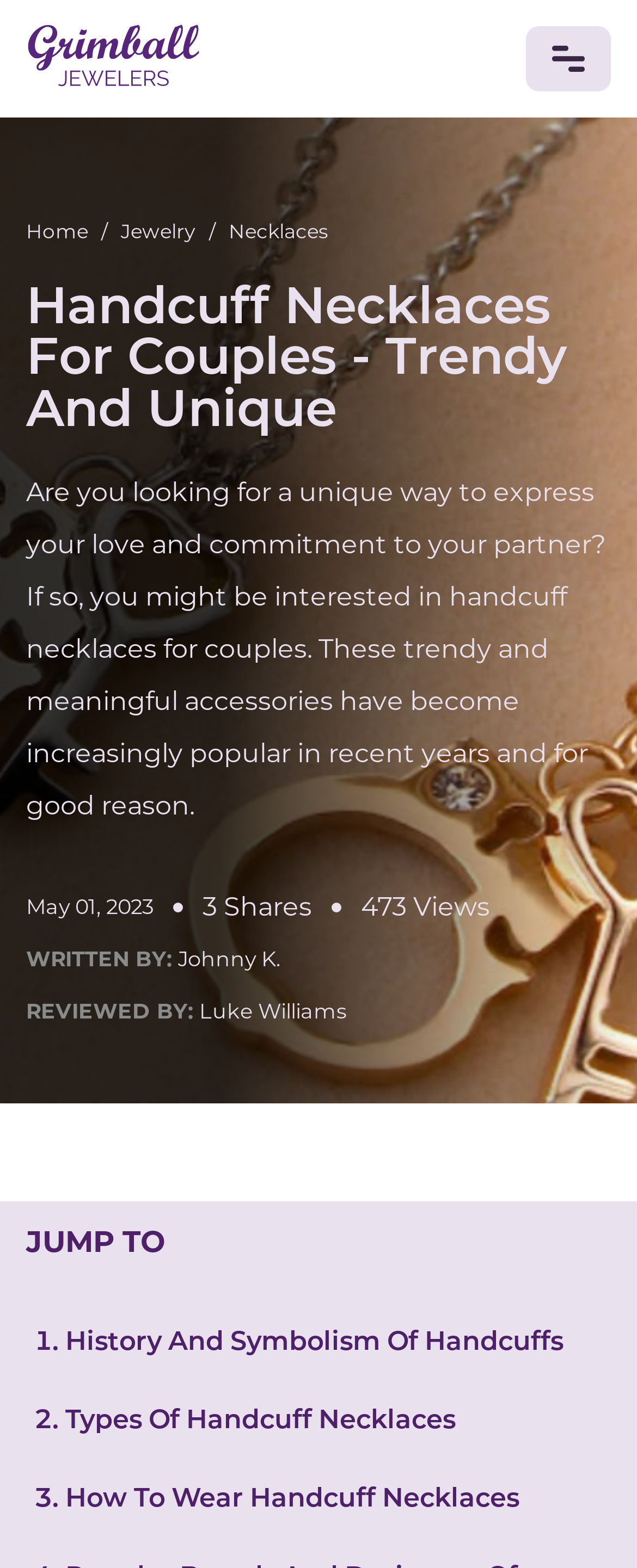Find the bounding box coordinates for the UI element whose description is: "Sir Alexander Mackenzie". The coordinates should be four float numbers between 0 and 1, in the format [left, top, right, bottom].

None